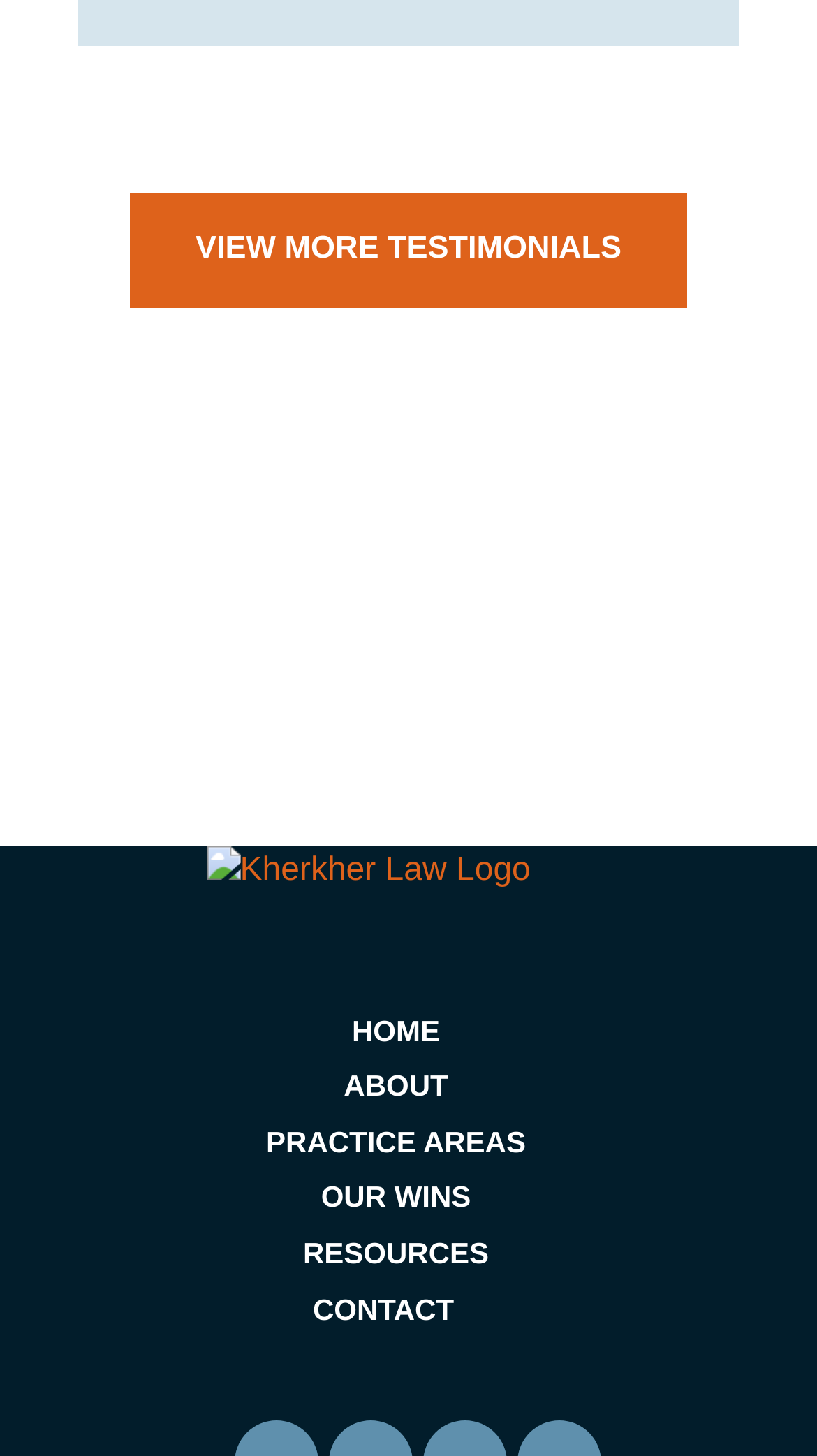Determine the bounding box coordinates for the area you should click to complete the following instruction: "learn about the law firm".

[0.421, 0.734, 0.548, 0.757]